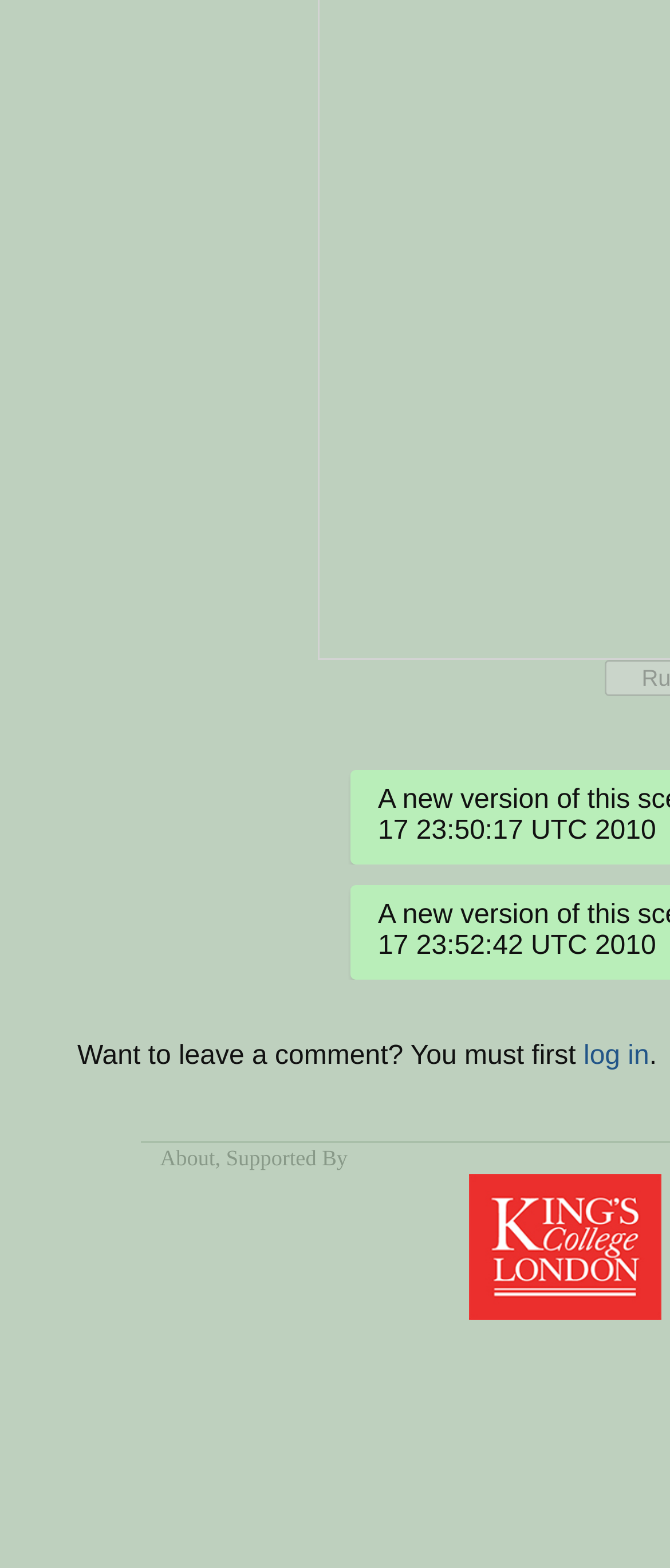Analyze the image and give a detailed response to the question:
What is required to leave a comment?

The webpage has a static text 'Want to leave a comment? You must first' followed by a link 'log in', indicating that logging in is necessary to leave a comment.